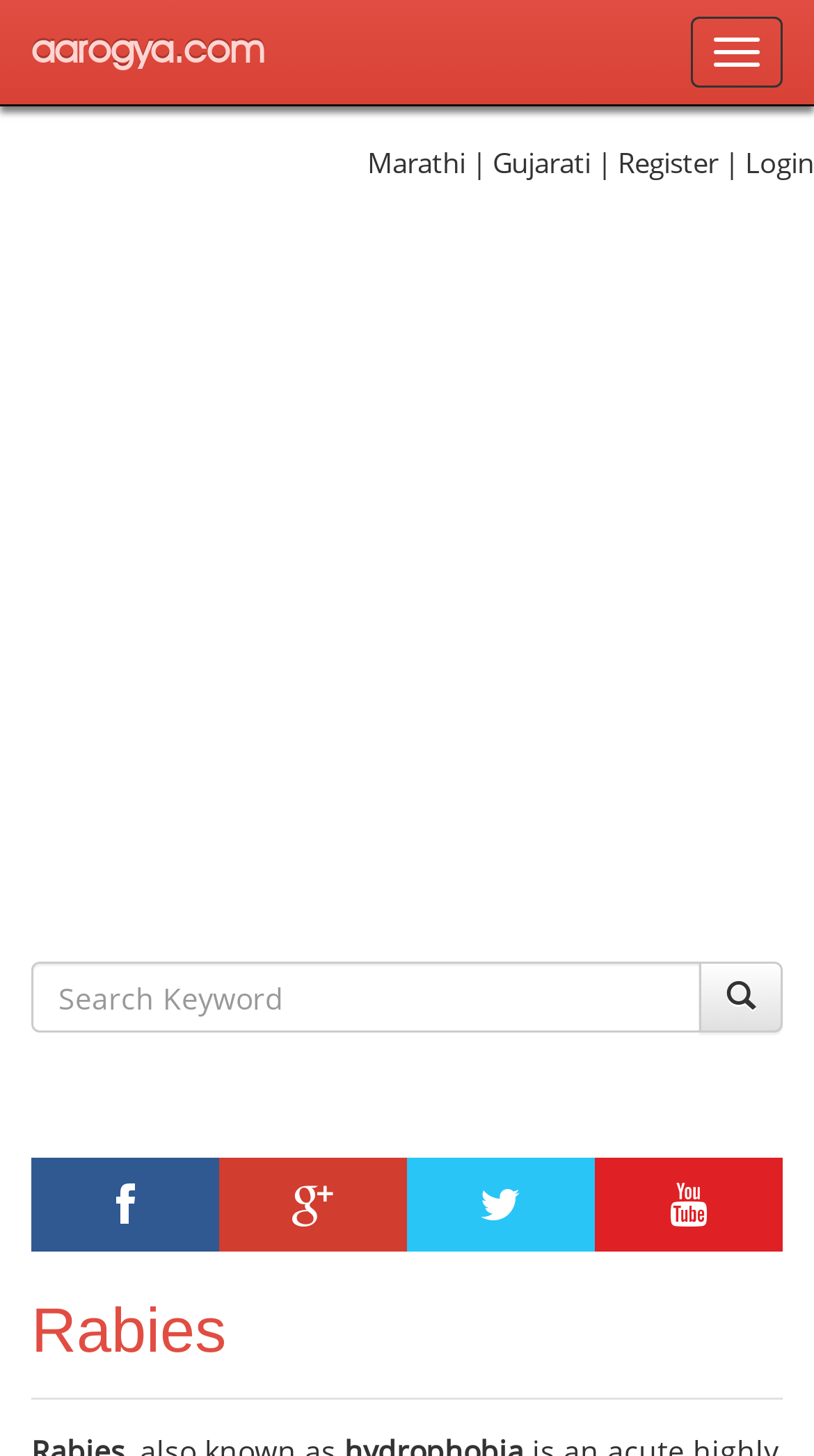Answer the question using only a single word or phrase: 
How many language options are available?

3